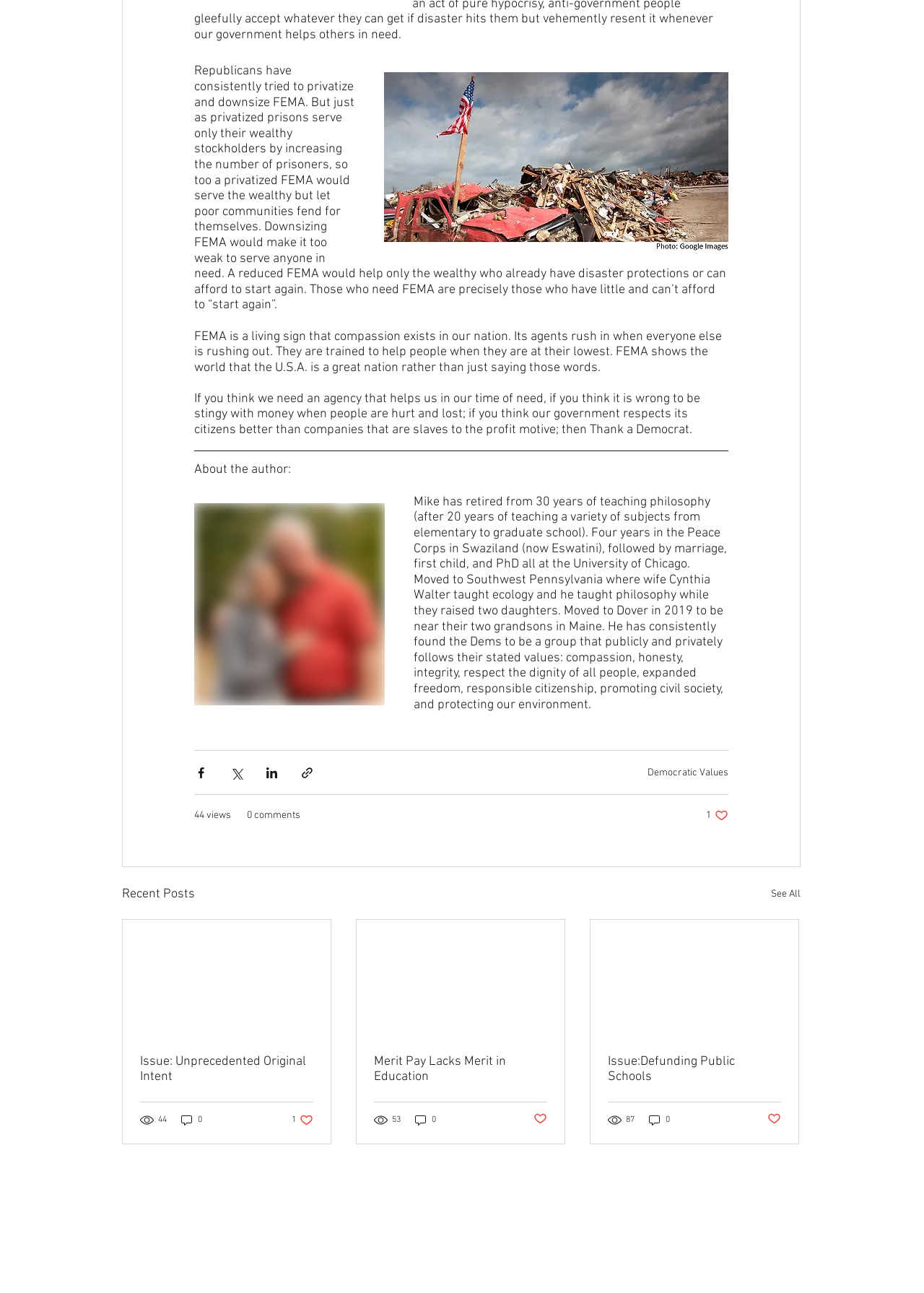Please identify the bounding box coordinates of the clickable region that I should interact with to perform the following instruction: "Like the post". The coordinates should be expressed as four float numbers between 0 and 1, i.e., [left, top, right, bottom].

[0.764, 0.625, 0.788, 0.636]